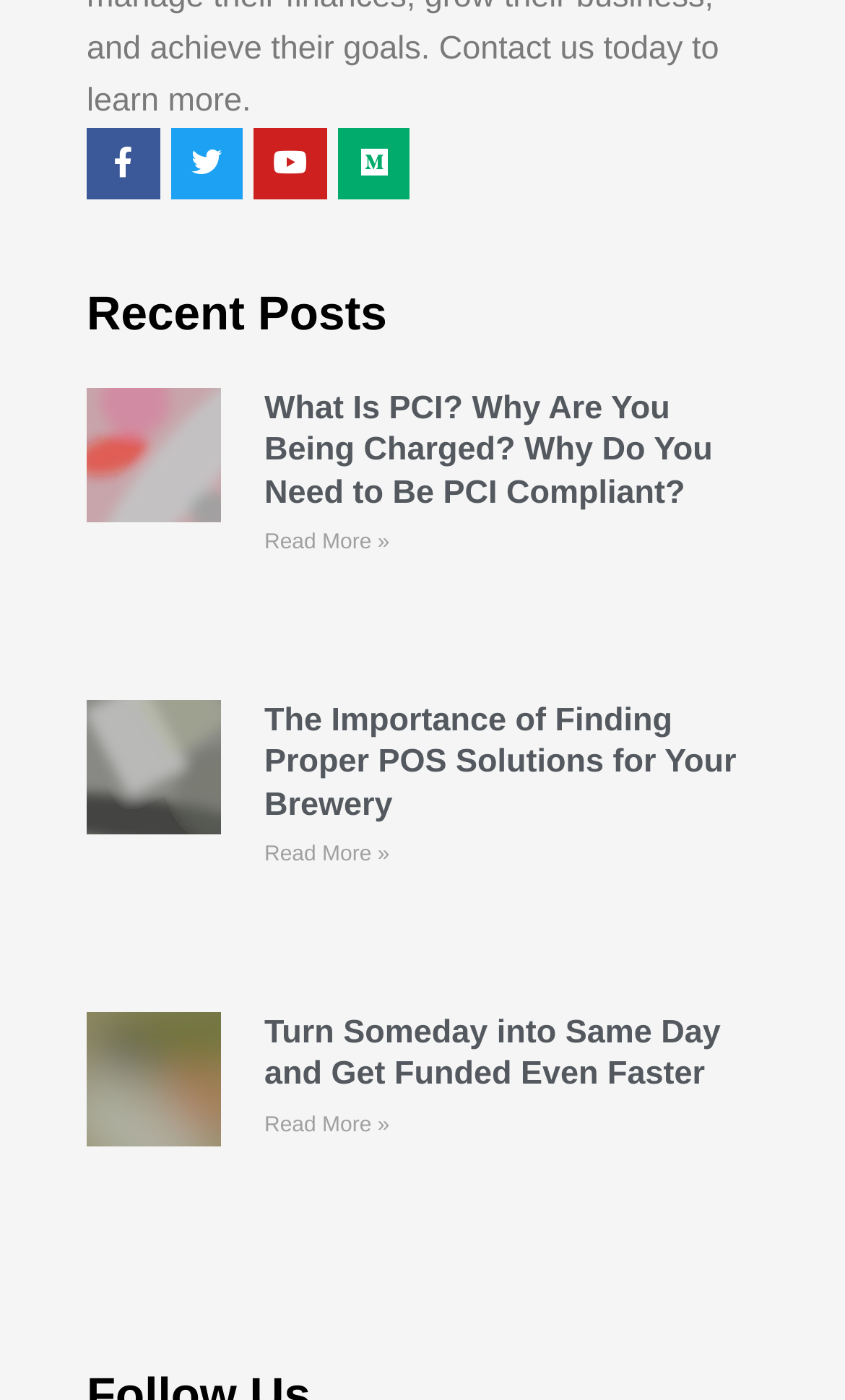Provide a short answer to the following question with just one word or phrase: What is the first social media platform listed?

Facebook